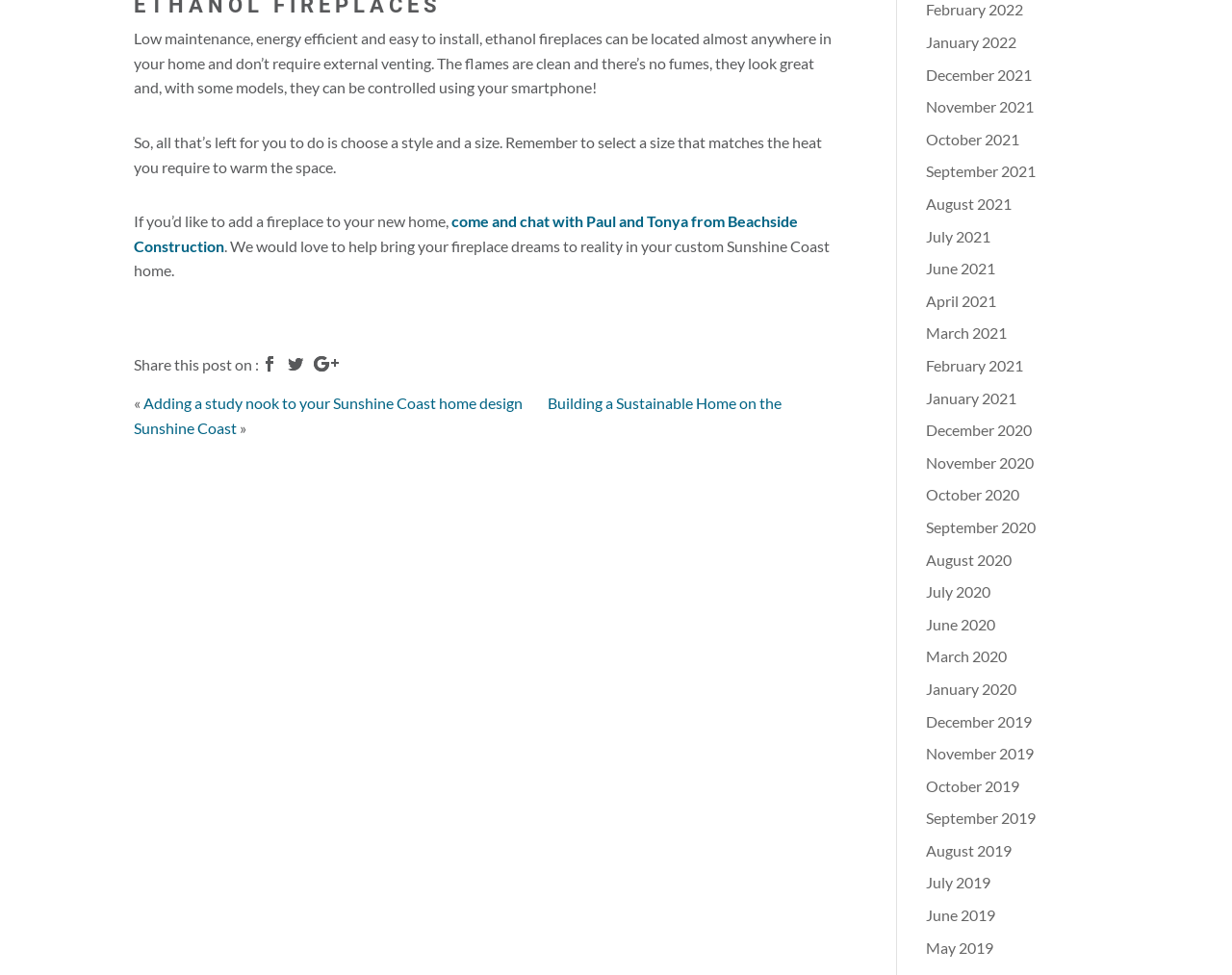Based on the image, please respond to the question with as much detail as possible:
How many social media platforms are available to share the post?

The webpage provides options to share the post on Facebook, Twitter, and Google+, so there are three social media platforms available to share the post.